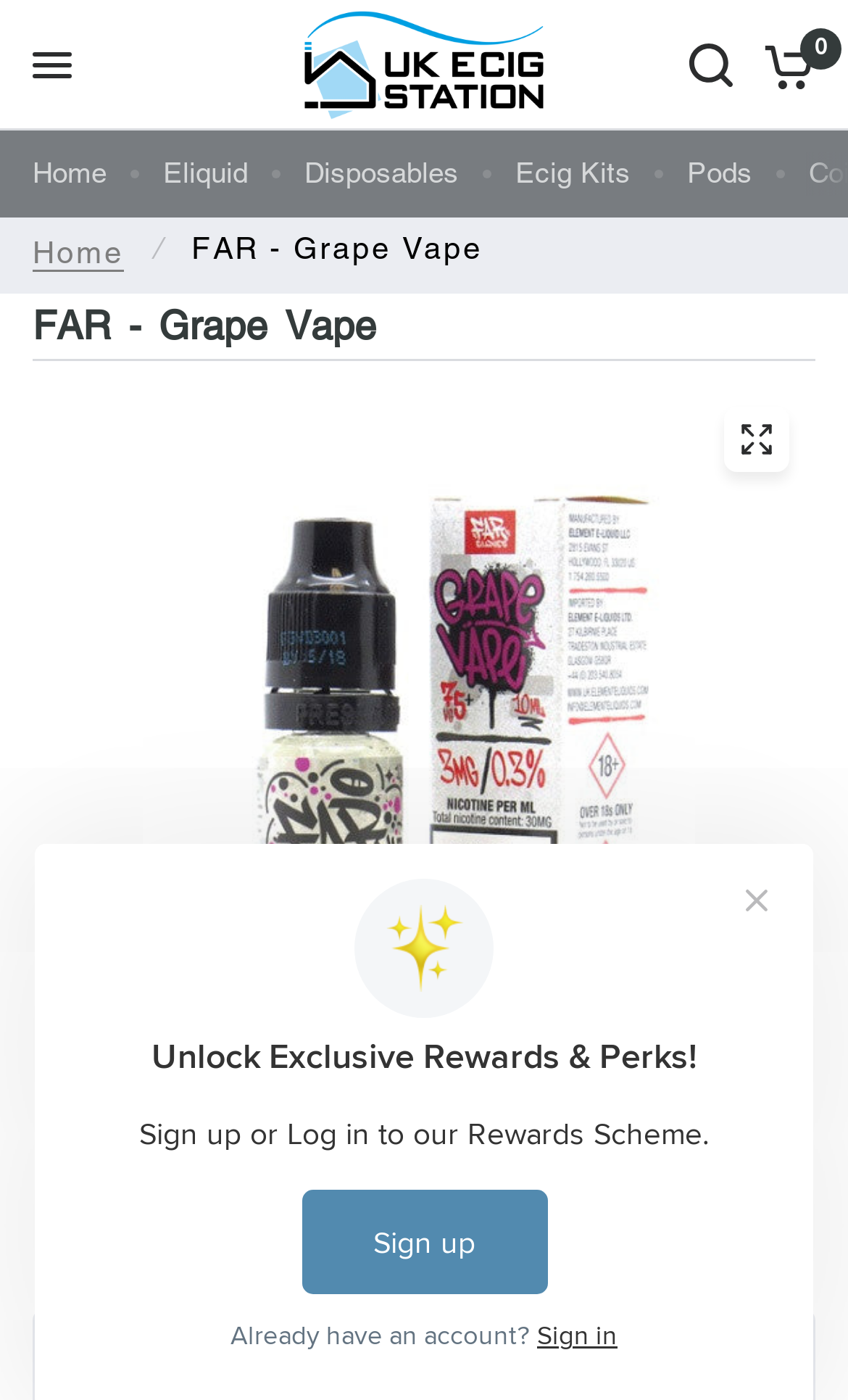Determine the bounding box coordinates for the UI element matching this description: "parent_node: 0 title="Search"".

[0.795, 0.0, 0.882, 0.093]